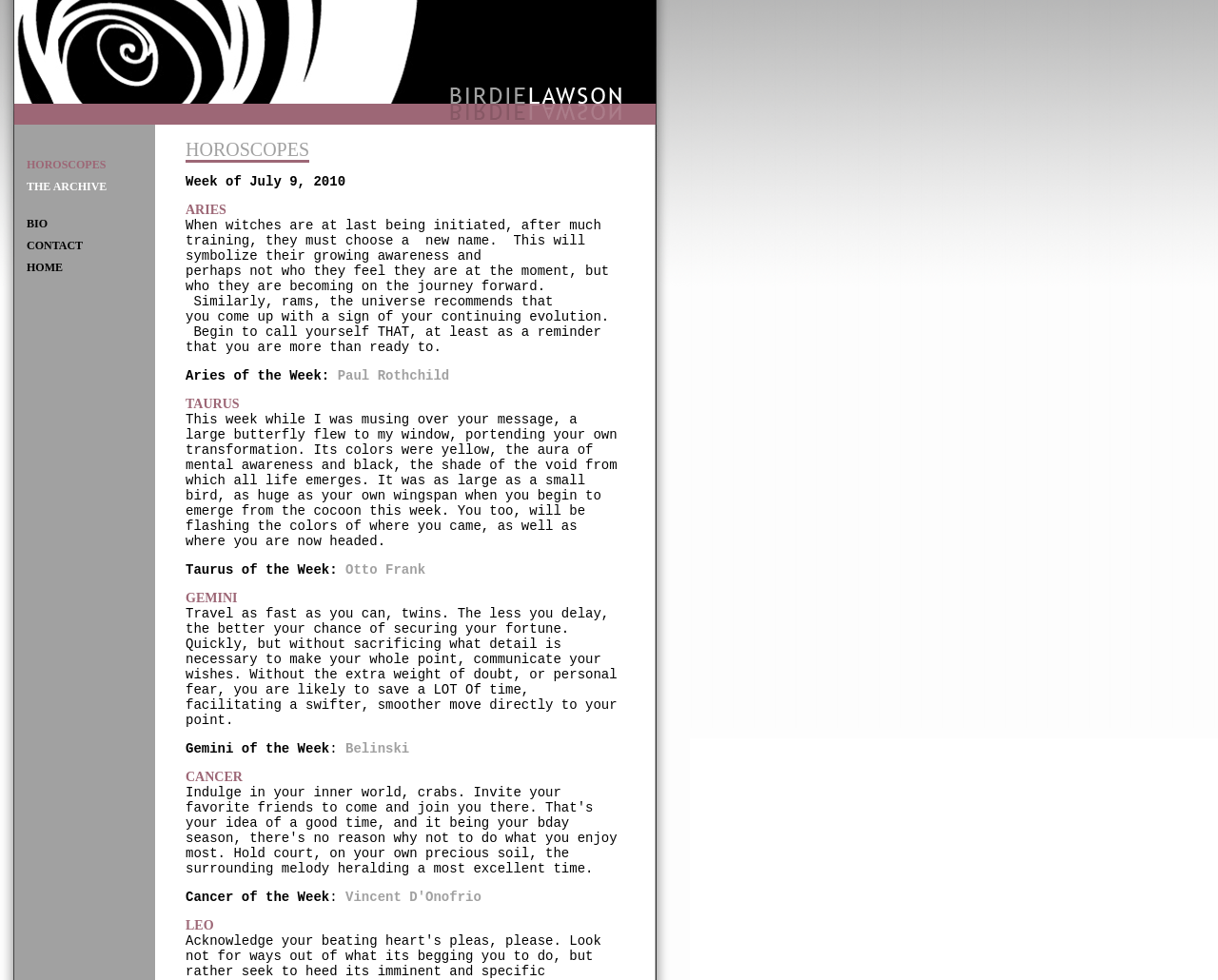Elaborate on the information and visuals displayed on the webpage.

The webpage is about Birdie Lawson, an energy specialist, and features a collection of horoscopes. At the top, there is a navigation menu with links to "THE ARCHIVE", "BIO", "CONTACT", and "HOME". Below the navigation menu, the title "HOROSCOPES" is displayed prominently. 

The main content of the webpage is divided into sections, each representing a different zodiac sign. The sections are arranged vertically, with "ARIES" at the top, followed by "TAURUS", "GEMINI", "CANCER", and "LEO" towards the bottom. Each section contains a brief horoscope message, with the zodiac sign's name displayed in a larger font. 

The horoscope messages are written in a poetic and mystical tone, with references to personal growth, transformation, and self-awareness. The messages are accompanied by the name of a famous person associated with each zodiac sign, such as Paul Rothchild for Aries and Otto Frank for Taurus.